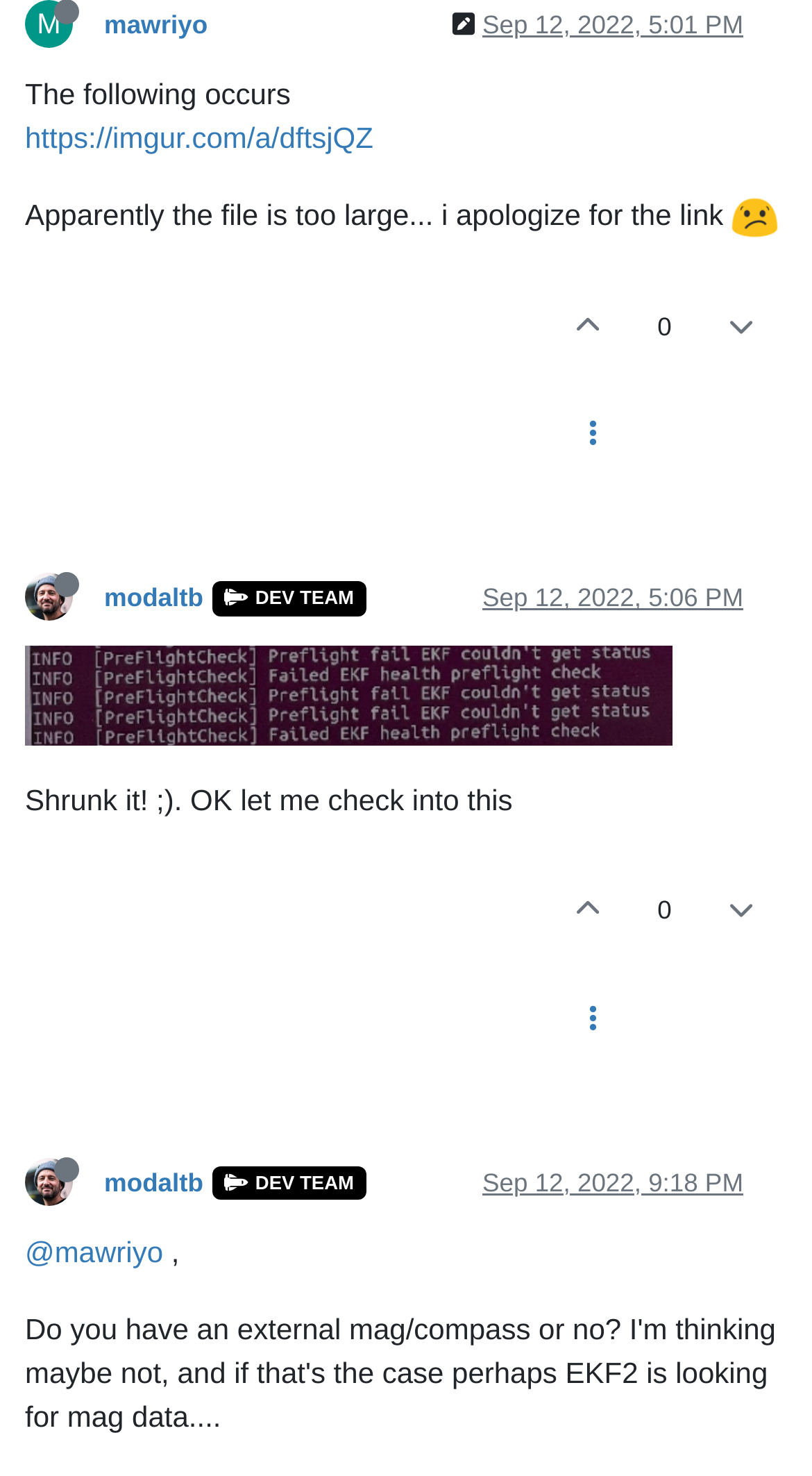Find the bounding box coordinates of the clickable region needed to perform the following instruction: "Click on the DEV TEAM link". The coordinates should be provided as four float numbers between 0 and 1, i.e., [left, top, right, bottom].

[0.261, 0.394, 0.451, 0.417]